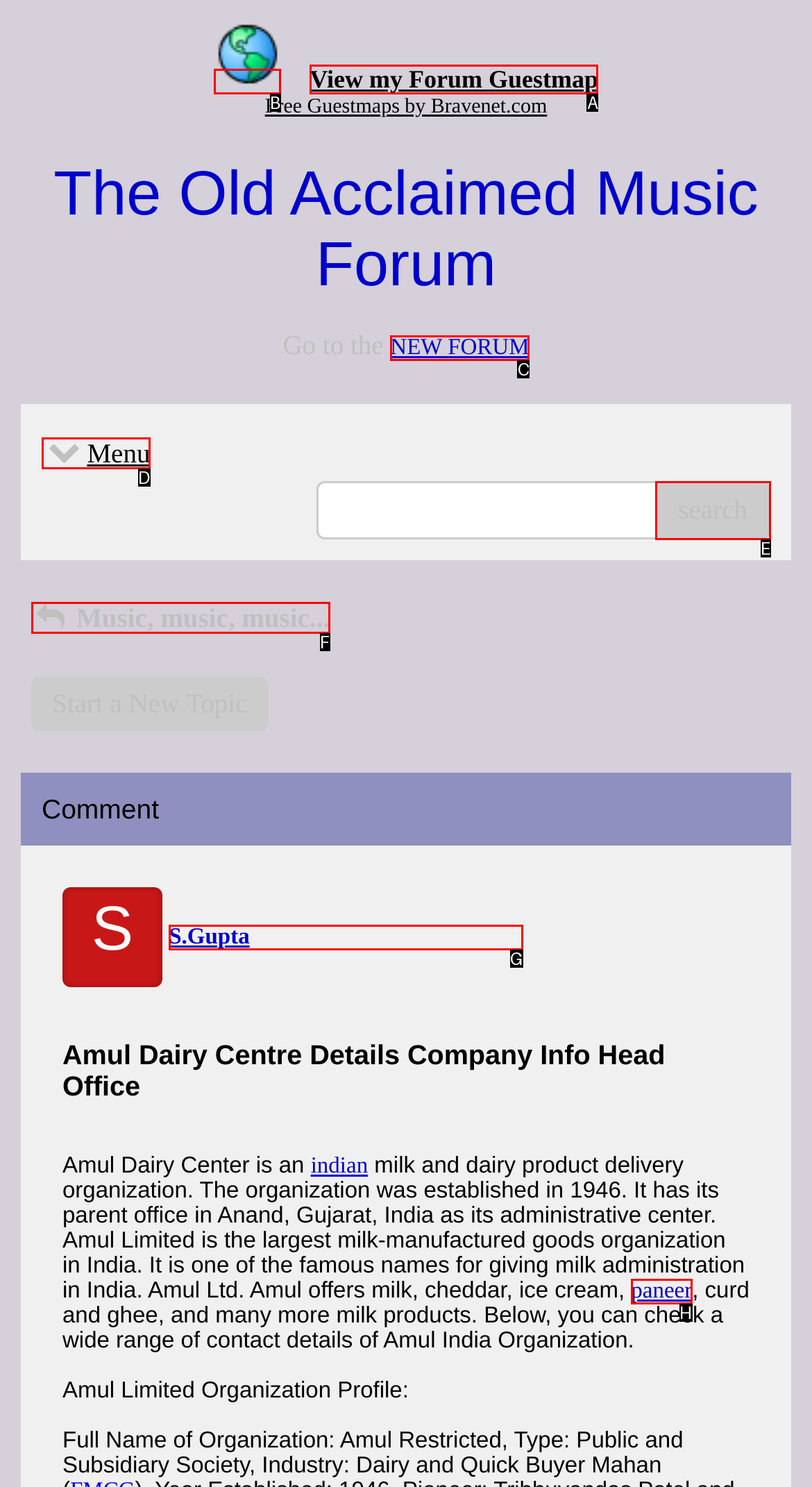Identify the option that corresponds to: S.Gupta
Respond with the corresponding letter from the choices provided.

G